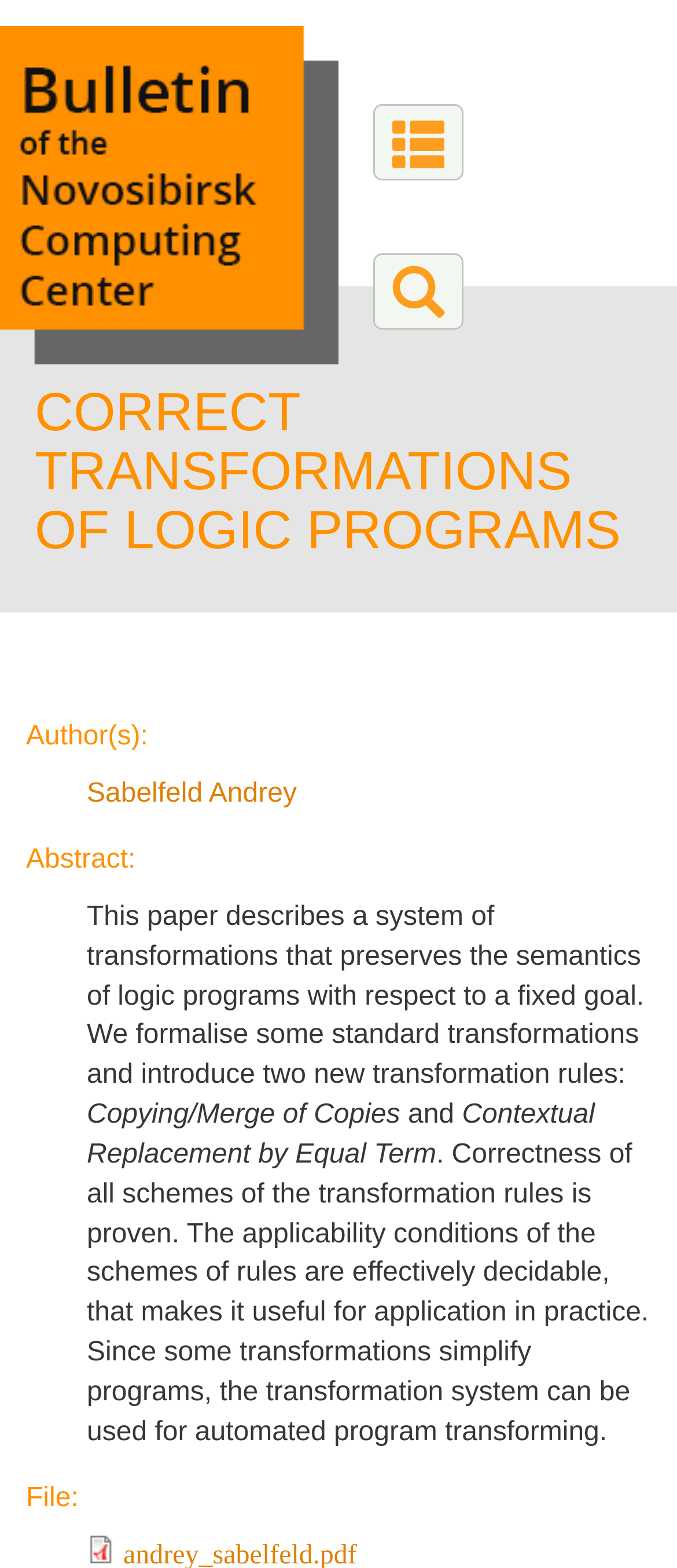What is the topic of the paper?
Give a one-word or short phrase answer based on the image.

logic programs